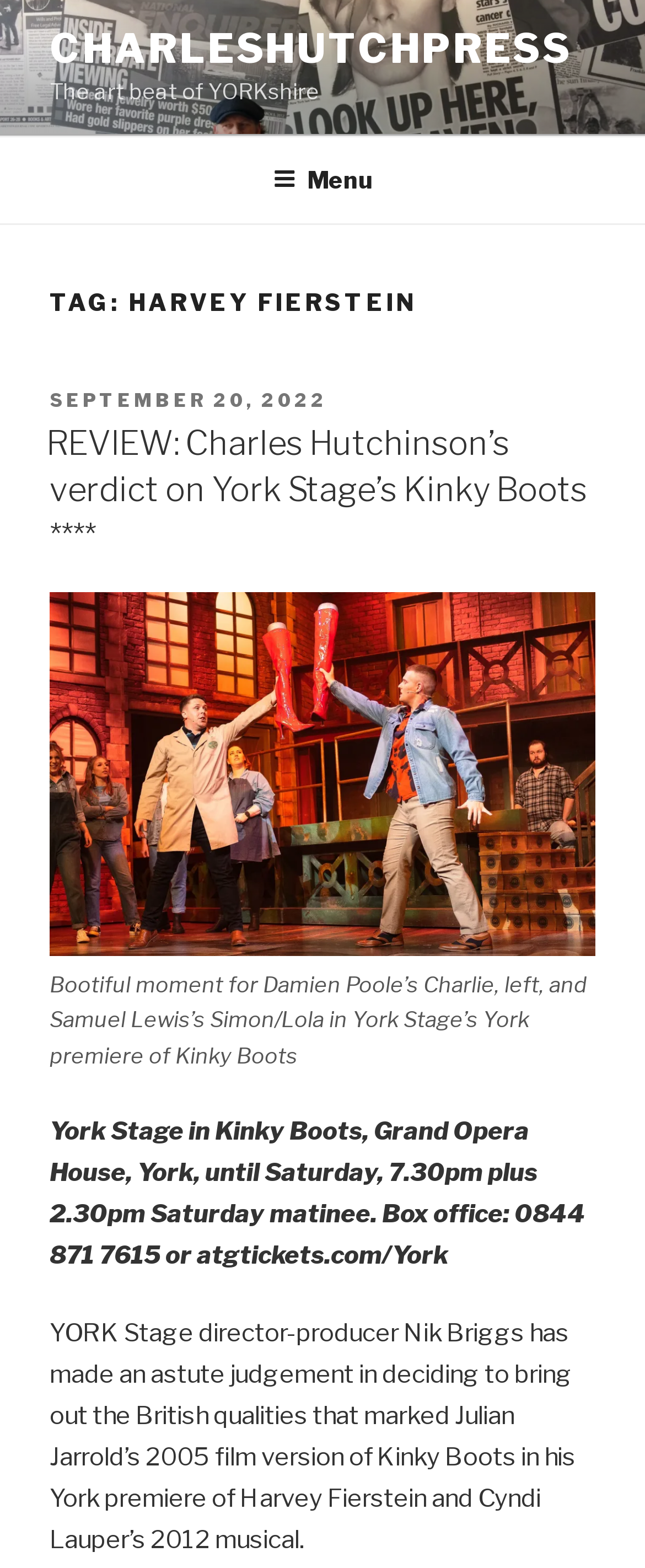What is the date of the review?
Please respond to the question with as much detail as possible.

The date of the review can be determined by looking at the link 'SEPTEMBER 20, 2022', which is located next to the 'POSTED ON' text.